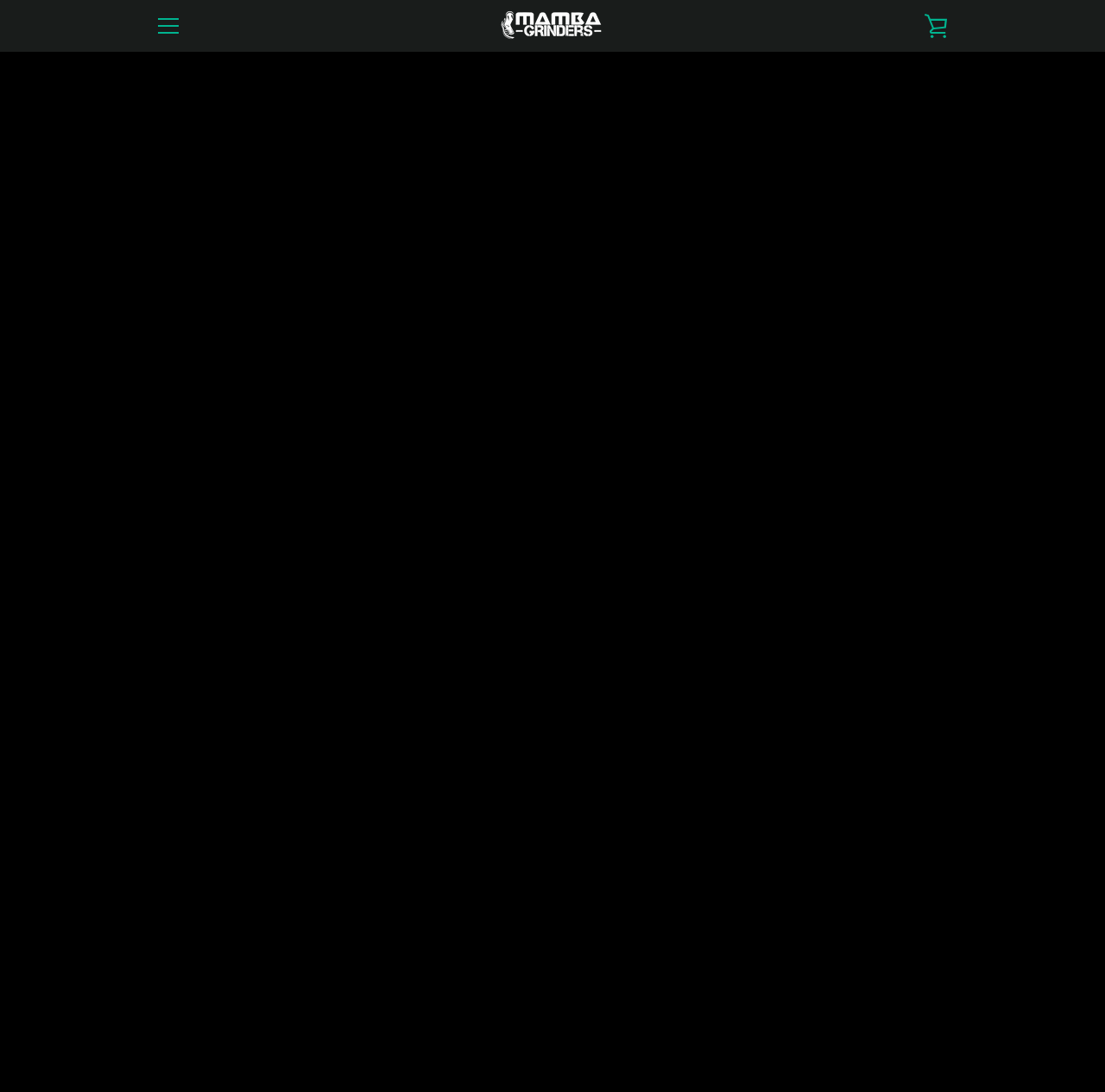Deliver a detailed narrative of the webpage's visual and textual elements.

The webpage appears to be an error page, specifically a 404 Not Found page, for the Mamba Grinders website. At the top left corner, there is a "Skip to content" link. Next to it, on the top right corner, there is a "MENU" button and a "VIEW CART" link. In the center of the top section, the Mamba Grinders logo is displayed as an image, which is also a link.

Below the top section, there is a main content area that spans the entire width of the page. Within this area, a large heading "404 Page Not Found" is displayed, followed by a paragraph of text that reads "The page you requested does not exist." Below this text, there is a "CONTINUE SHOPPING" link.